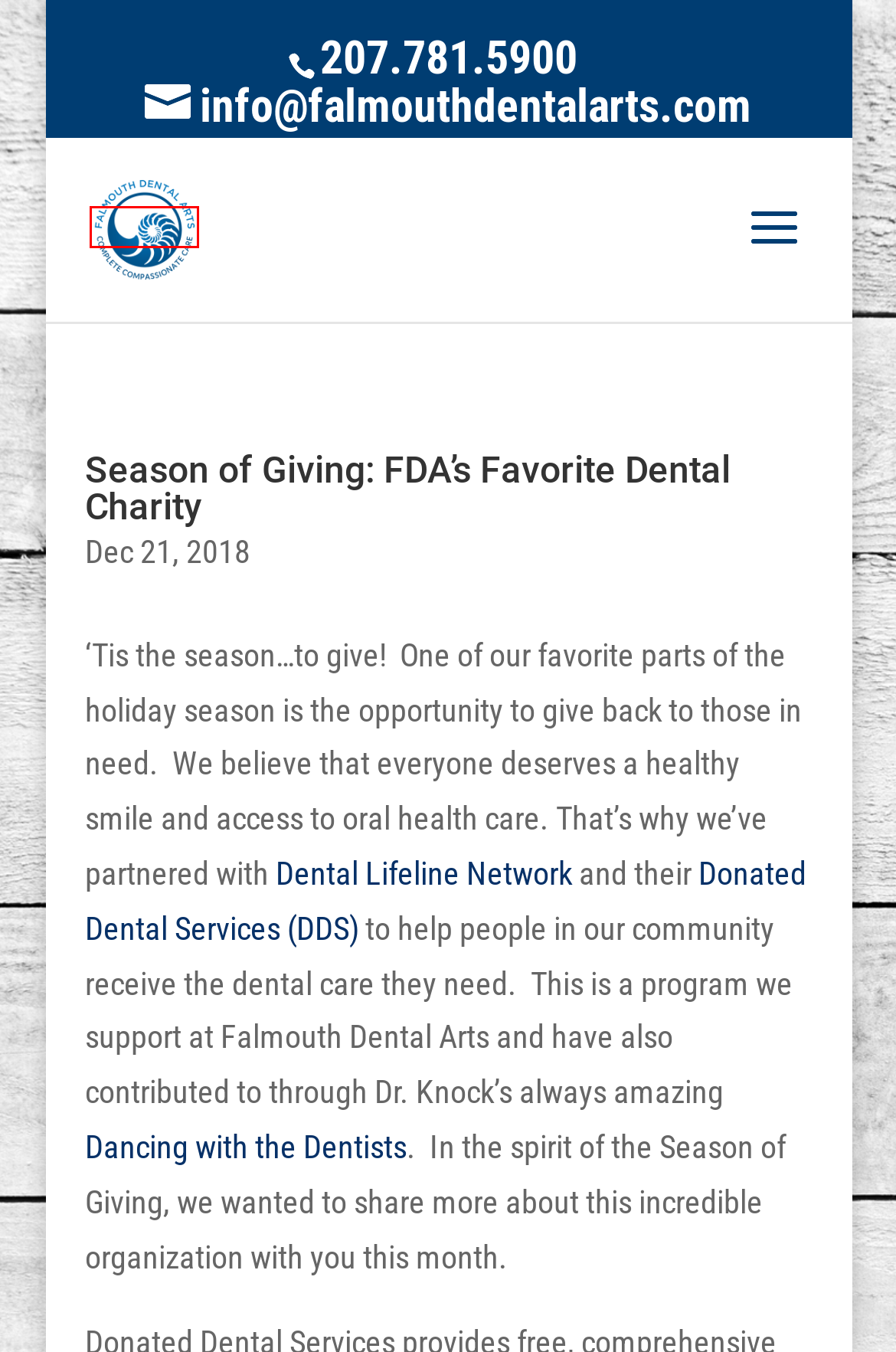Observe the provided screenshot of a webpage with a red bounding box around a specific UI element. Choose the webpage description that best fits the new webpage after you click on the highlighted element. These are your options:
A. Spring Smiles! Cosmetic Dentistry Options at FDA - Falmouth Dental Arts
B. Season of Giving: FDA’s Favorite Dental Charity - Falmouth Dental Arts
C. Home - No Umbrella Media LLC
D. Easy, Breezy Oral Health Tips for Summer - Falmouth Dental Arts
E. Dental Care For Qualified Applicants Nationwide | DLN
F. Dancing With The Dentists
G. Home - Falmouth Dental Arts
H. 3 Things to Know About Dental X-Rays at FDA - Falmouth Dental Arts

G